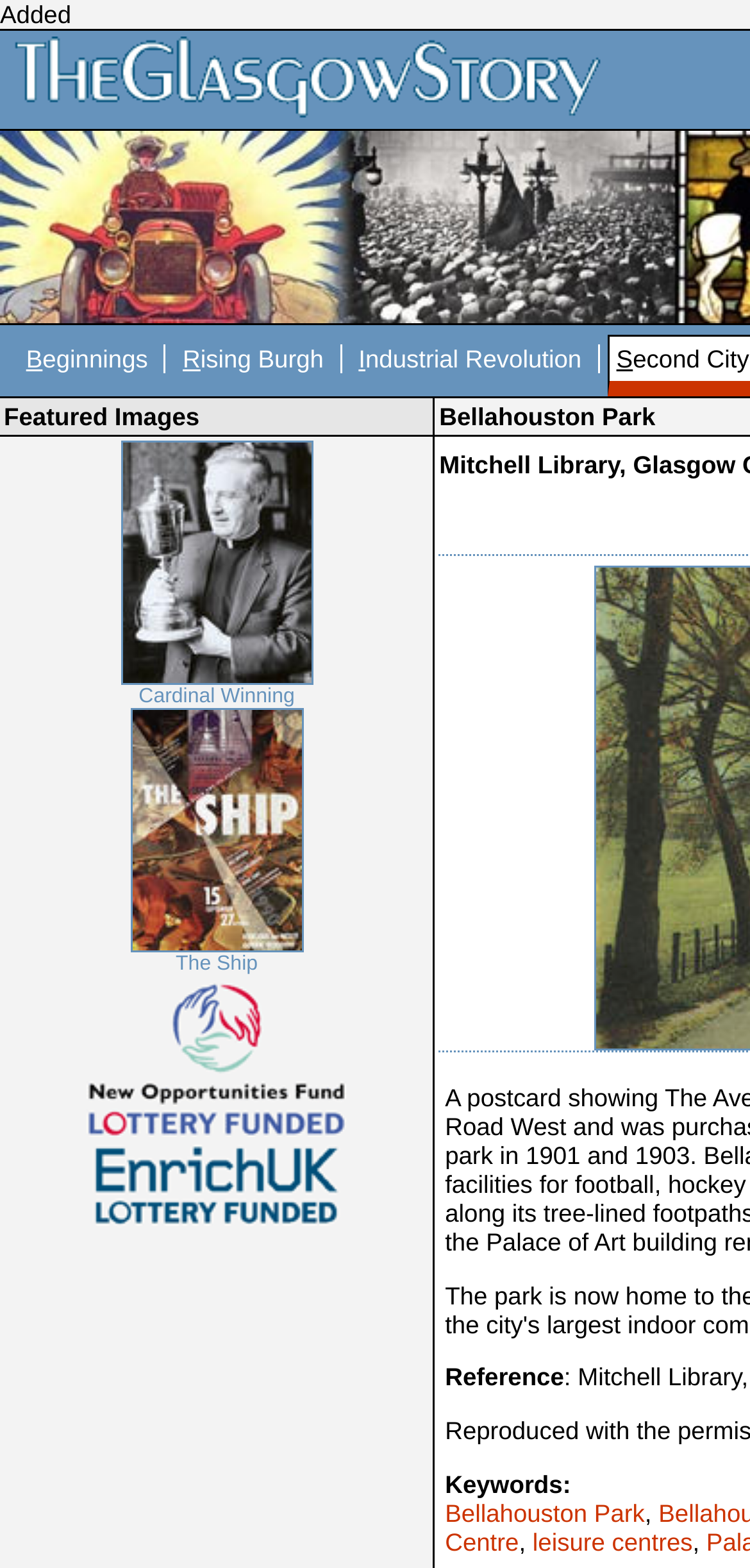Pinpoint the bounding box coordinates of the area that should be clicked to complete the following instruction: "Explore 'leisure centres'". The coordinates must be given as four float numbers between 0 and 1, i.e., [left, top, right, bottom].

[0.71, 0.974, 0.923, 0.993]